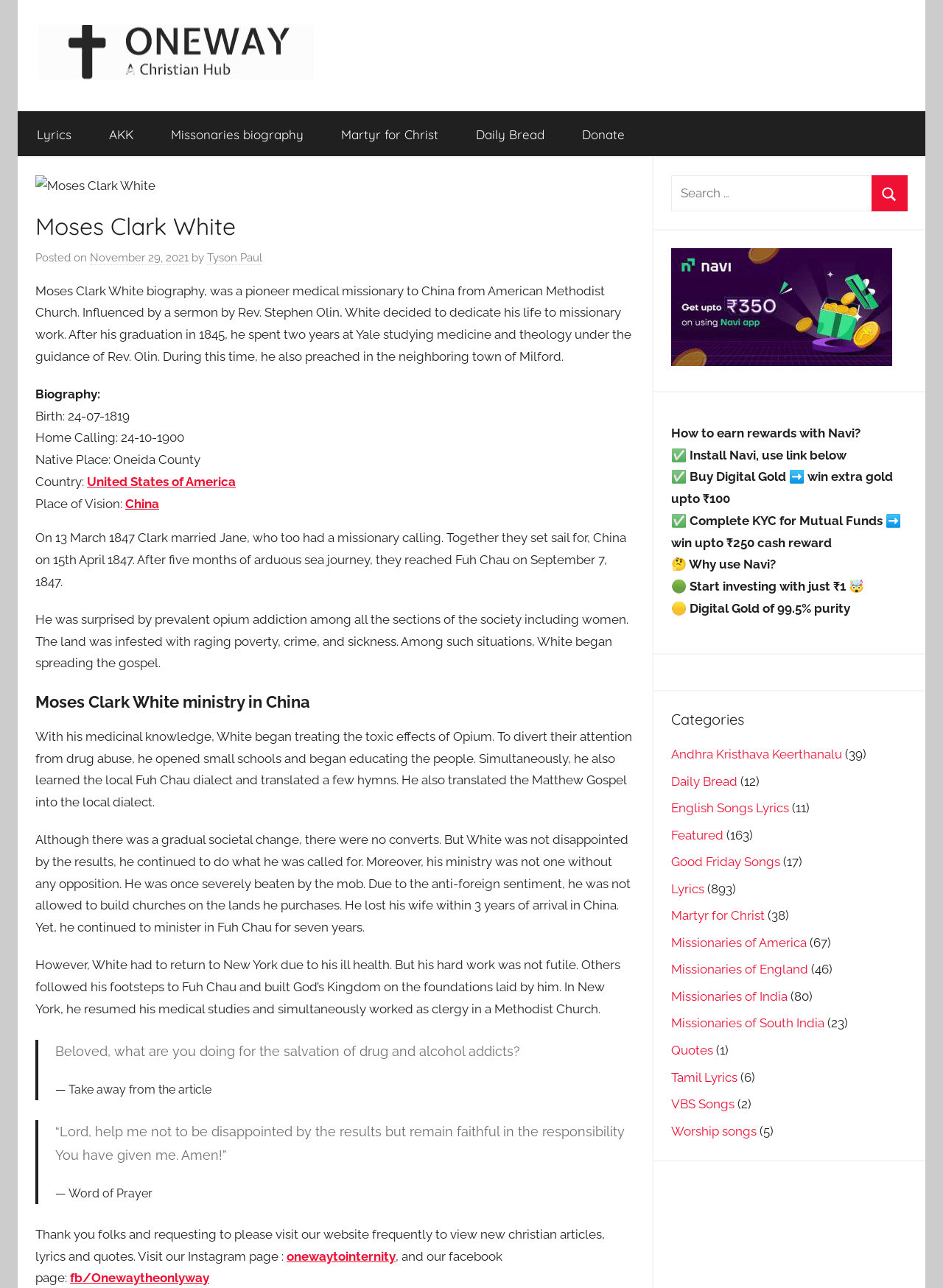What is the name of the person described in the biography?
Use the information from the screenshot to give a comprehensive response to the question.

The biography is about a person named Moses Clark White, which is evident from the heading 'Moses Clark White' and the static text 'Moses Clark White biography, was a pioneer medical missionary to China from American Methodist Church.'